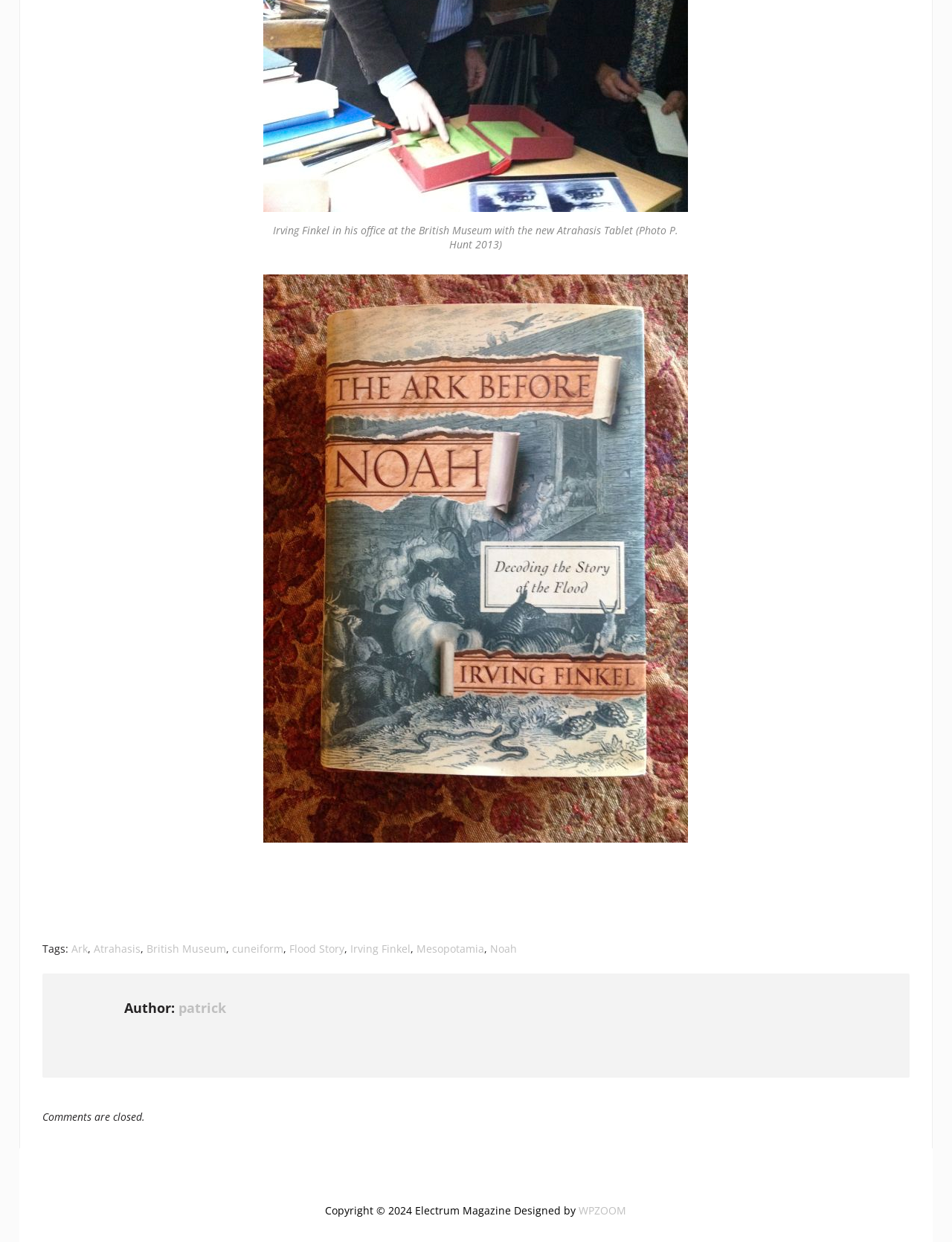Identify the bounding box for the UI element specified in this description: "patrick". The coordinates must be four float numbers between 0 and 1, formatted as [left, top, right, bottom].

[0.187, 0.804, 0.237, 0.818]